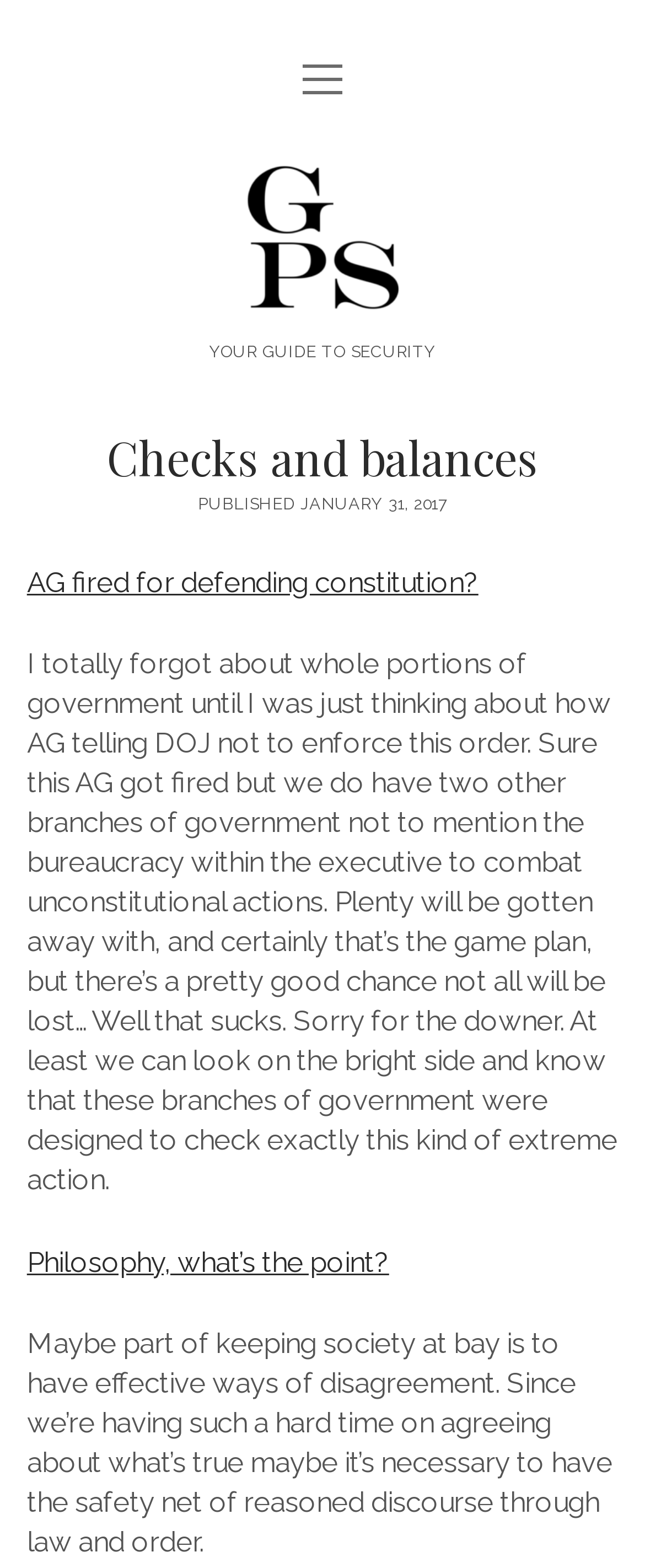Please determine the bounding box coordinates for the UI element described here. Use the format (top-left x, top-left y, bottom-right x, bottom-right y) with values bounded between 0 and 1: open menu

[0.554, 0.05, 0.58, 0.069]